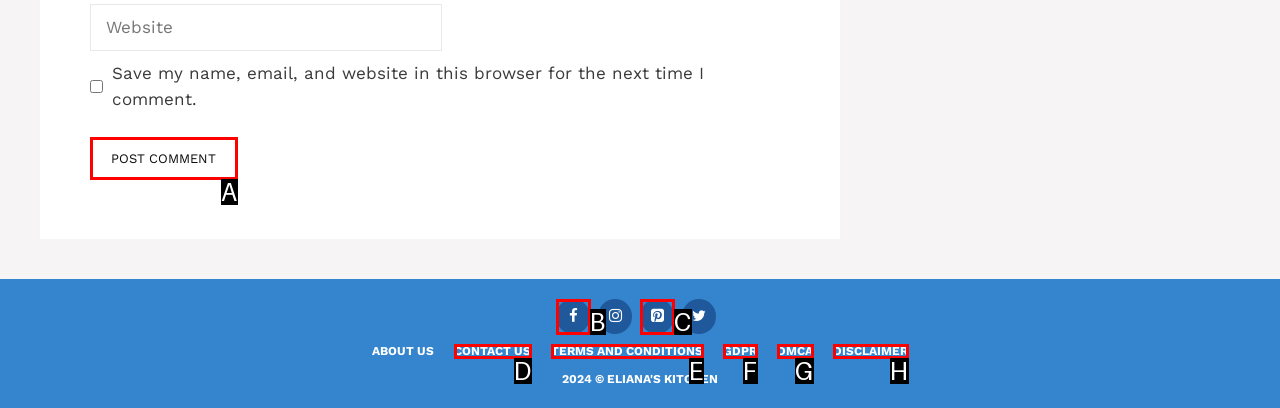Determine which HTML element corresponds to the description: DISCLAIMER. Provide the letter of the correct option.

H